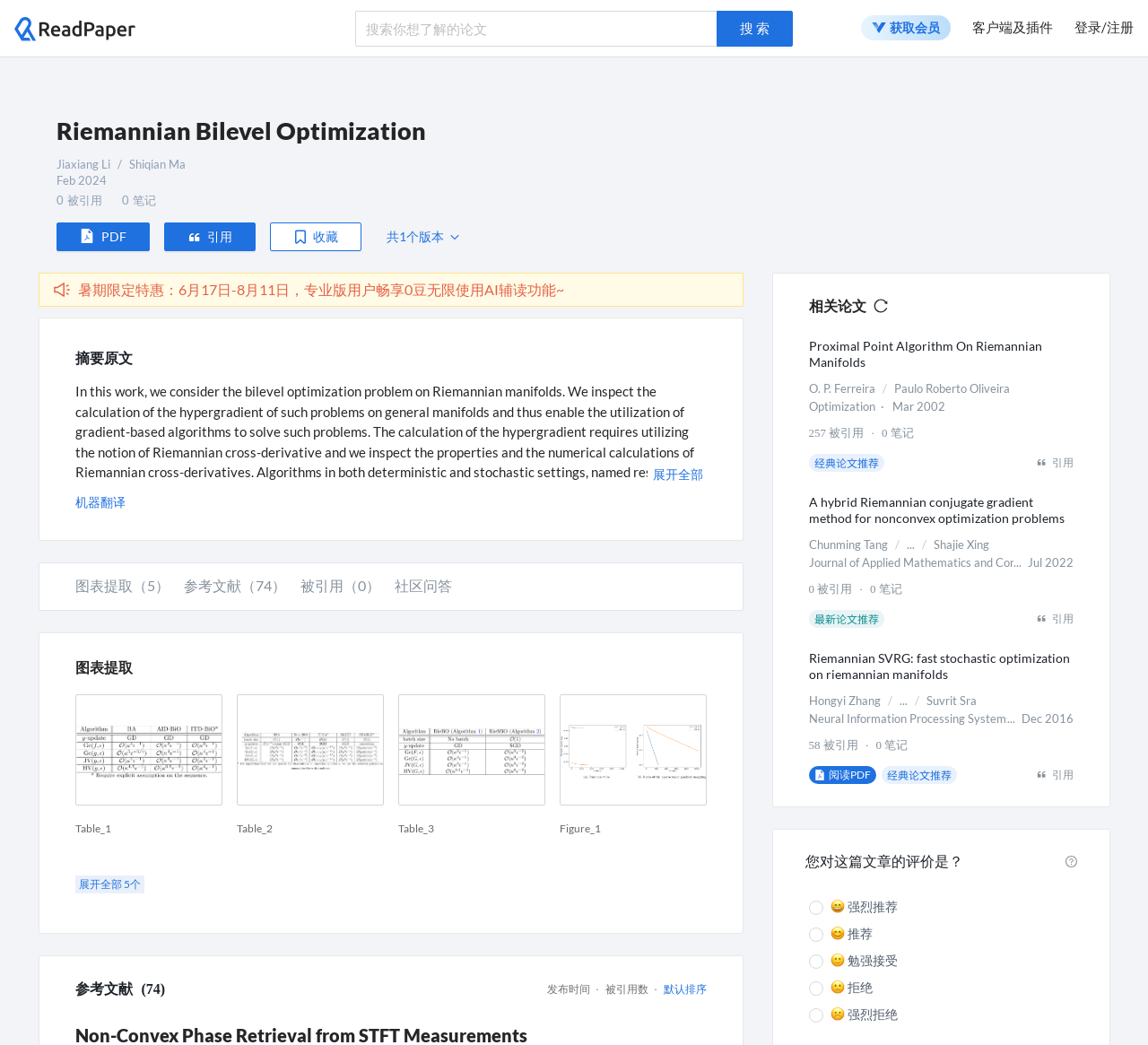How many authors are listed for this paper?
Please respond to the question thoroughly and include all relevant details.

The authors' names are listed below the title, and there are two authors: Jiaxiang Li and Shiqian Ma.